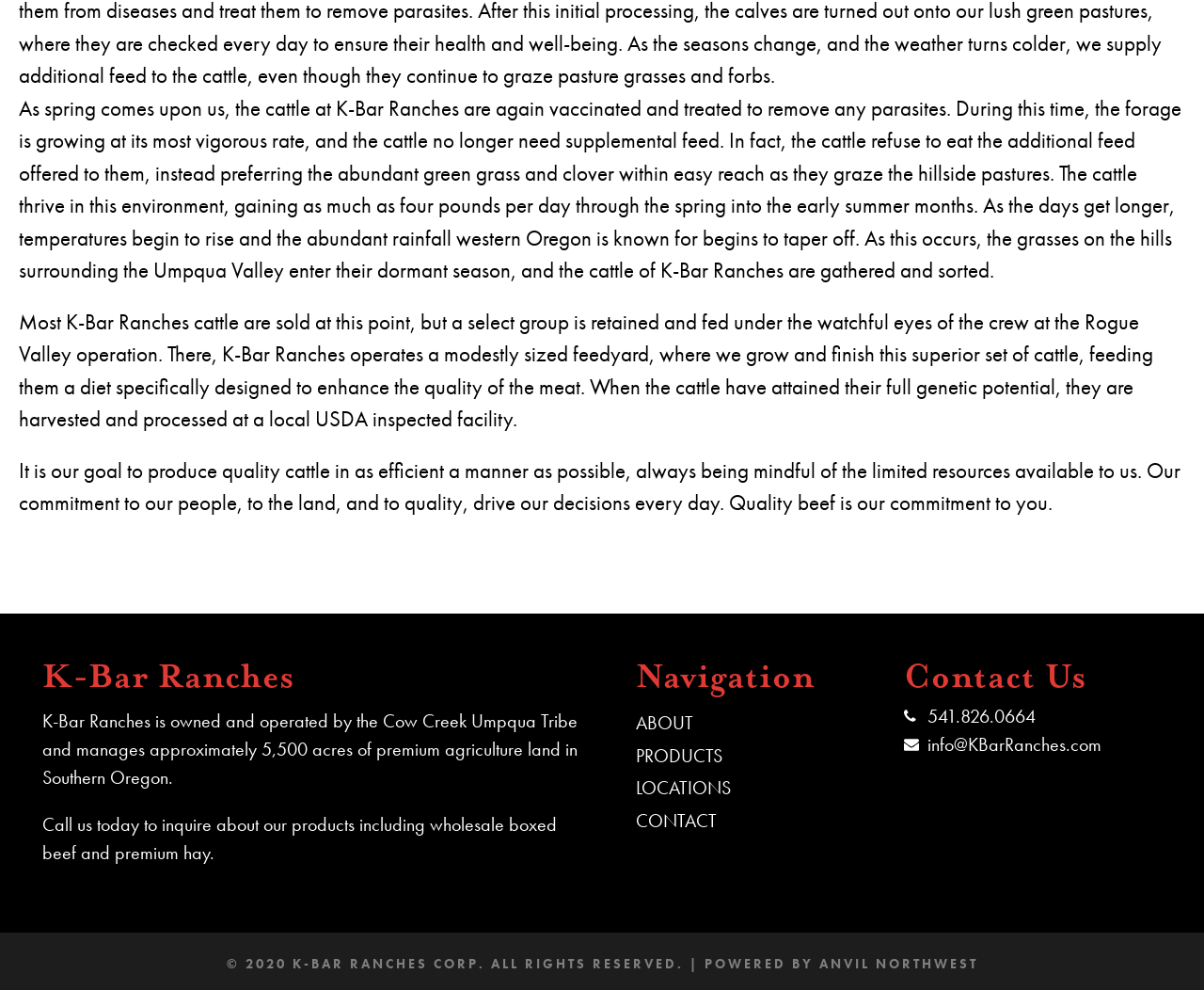Extract the bounding box of the UI element described as: "541.826.0664".

[0.771, 0.715, 0.86, 0.732]